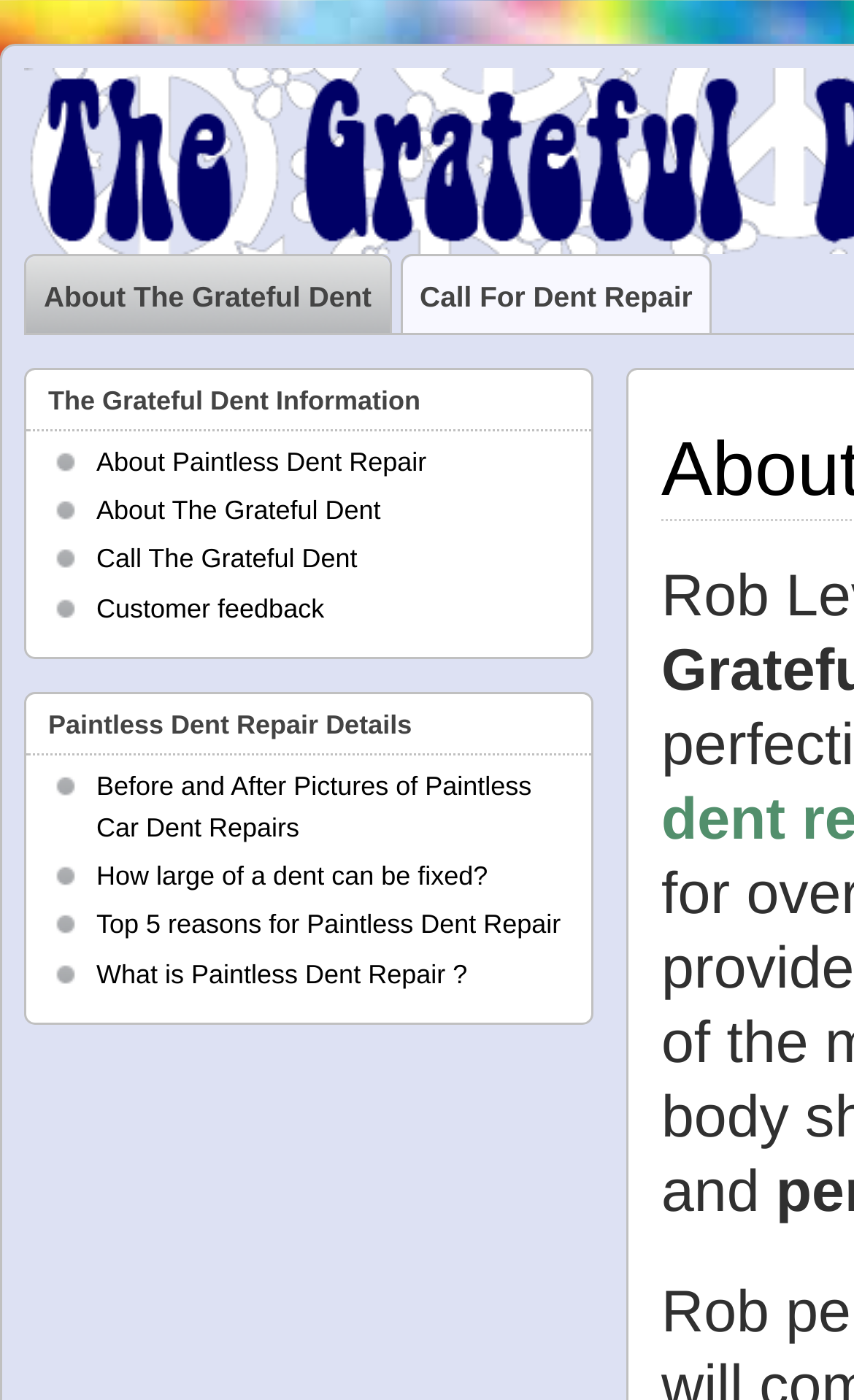Can you specify the bounding box coordinates of the area that needs to be clicked to fulfill the following instruction: "Read about the Grateful Dent Information"?

[0.031, 0.264, 0.692, 0.308]